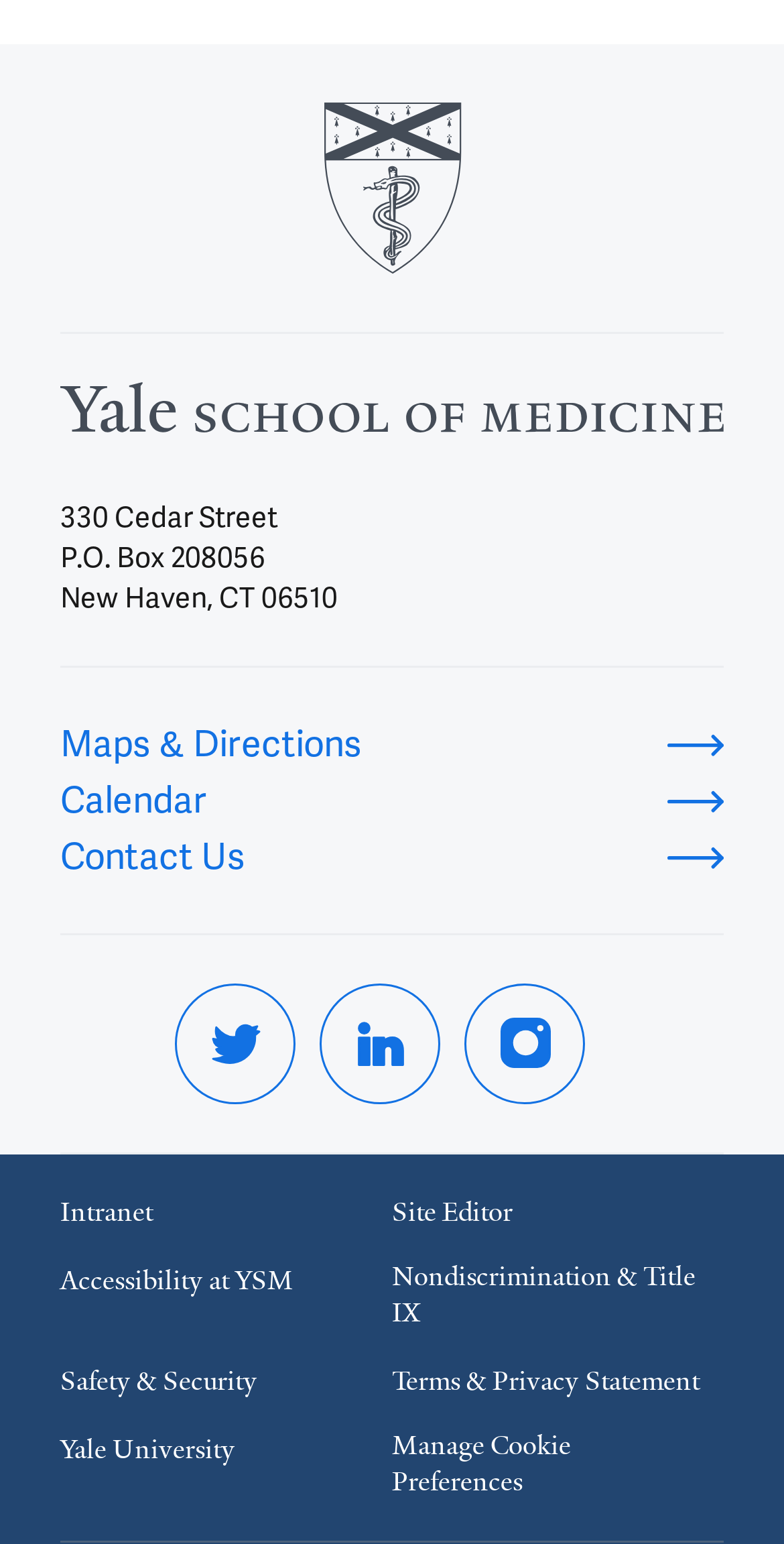Provide a one-word or one-phrase answer to the question:
How many social media links are there?

3